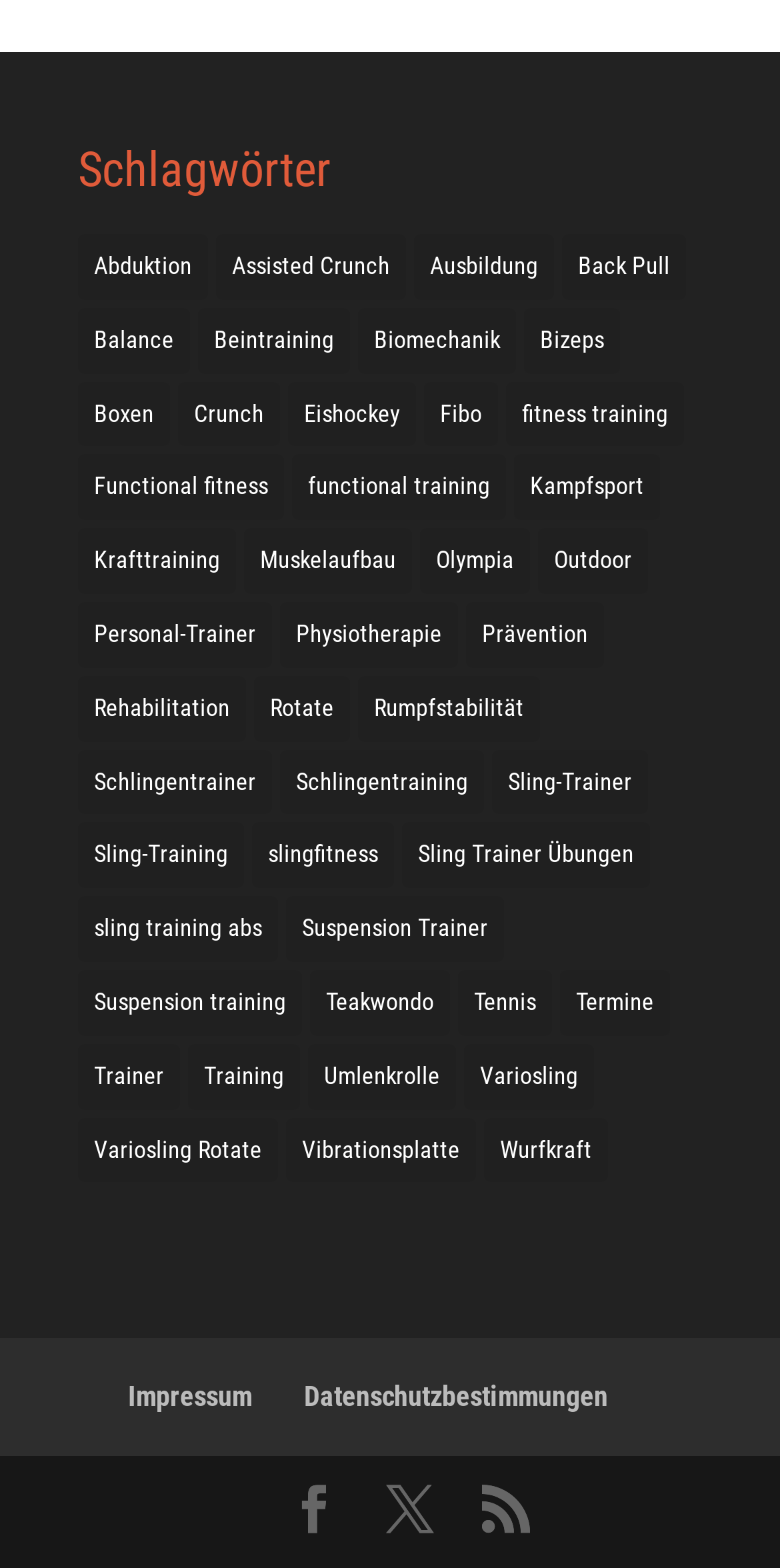Respond to the question below with a single word or phrase:
What is the topic with the most entries?

Beintraining